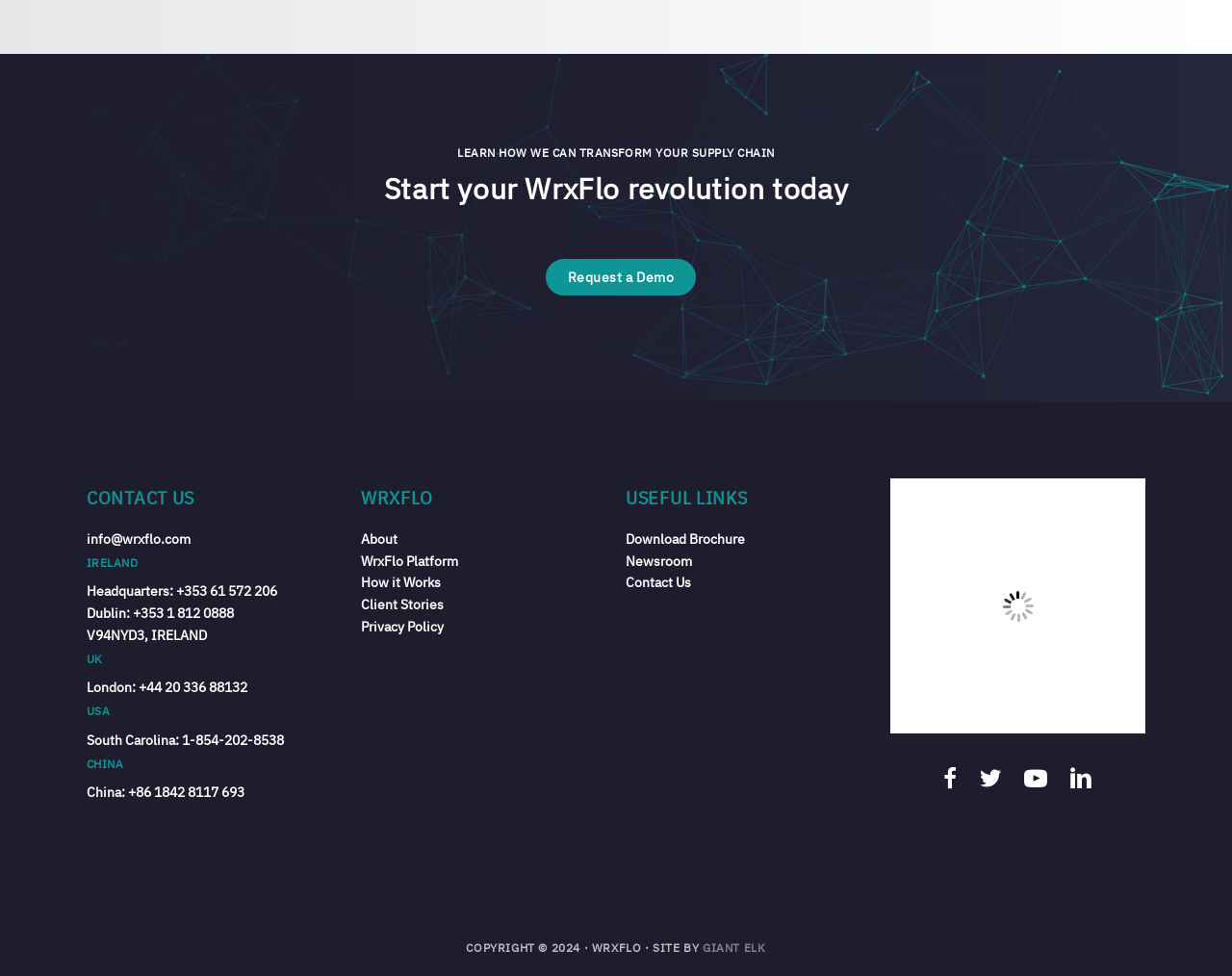Can you determine the bounding box coordinates of the area that needs to be clicked to fulfill the following instruction: "Learn more about WrxFlo headquarters"?

[0.07, 0.597, 0.141, 0.615]